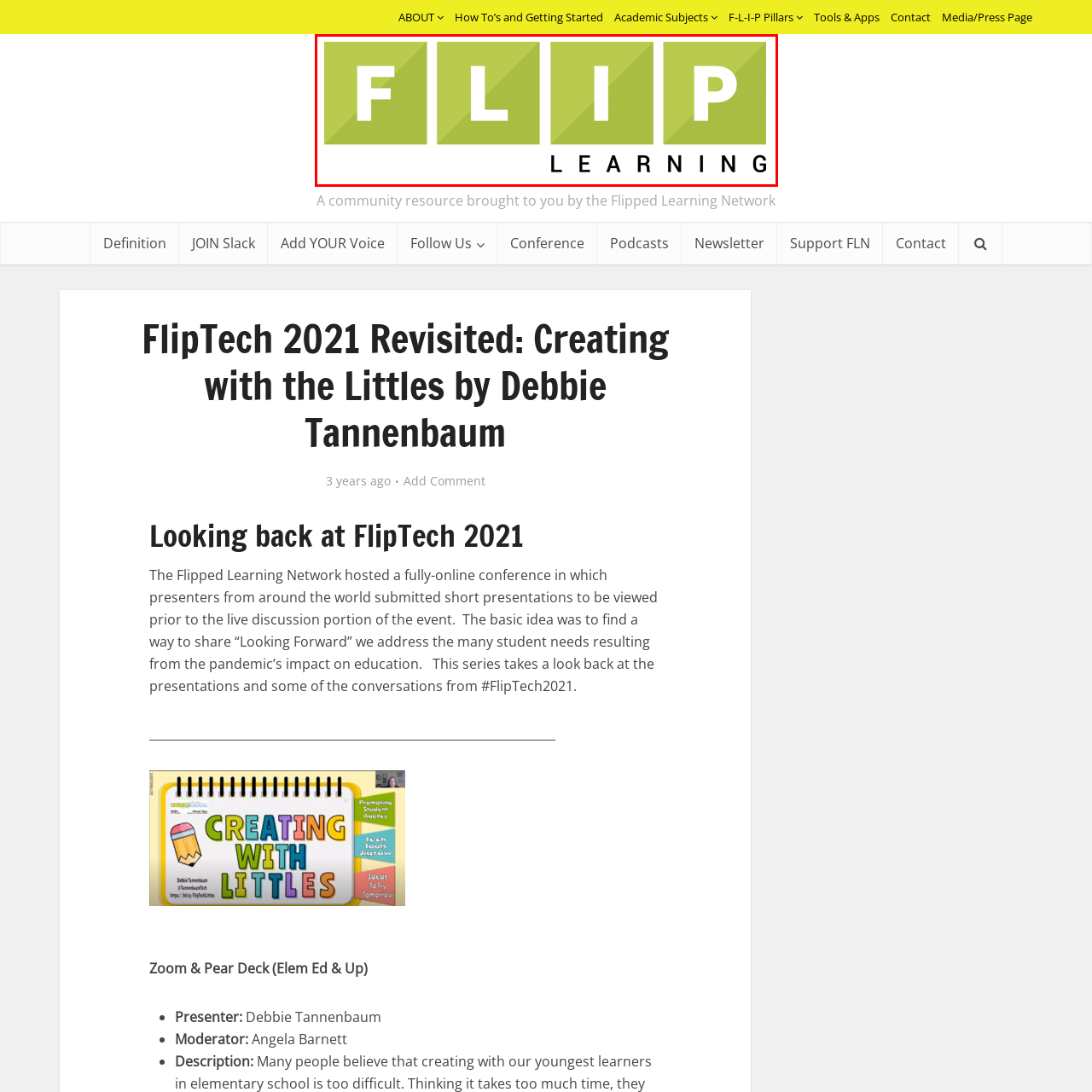What is the focus of the Flipped Learning Network?
Review the content shown inside the red bounding box in the image and offer a detailed answer to the question, supported by the visual evidence.

The logo of the Flipped Learning Network has 'LEARNING' spelled out in a sleek, modern font, highlighting the educational focus of the network, which is dedicated to enhancing educational practices through the flipped learning methodology.